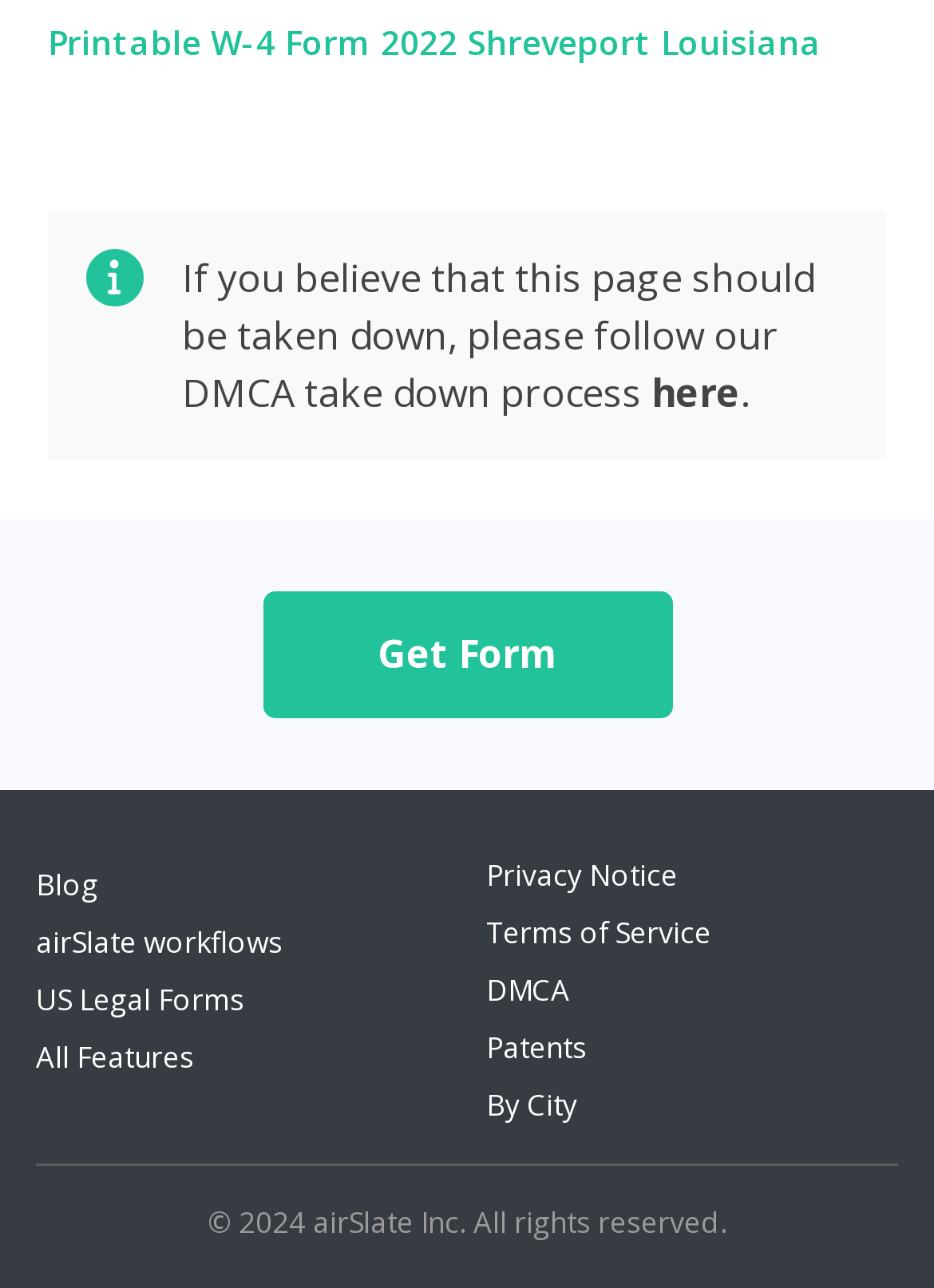Locate the bounding box coordinates of the segment that needs to be clicked to meet this instruction: "Read the DMCA take down process".

[0.697, 0.285, 0.792, 0.326]